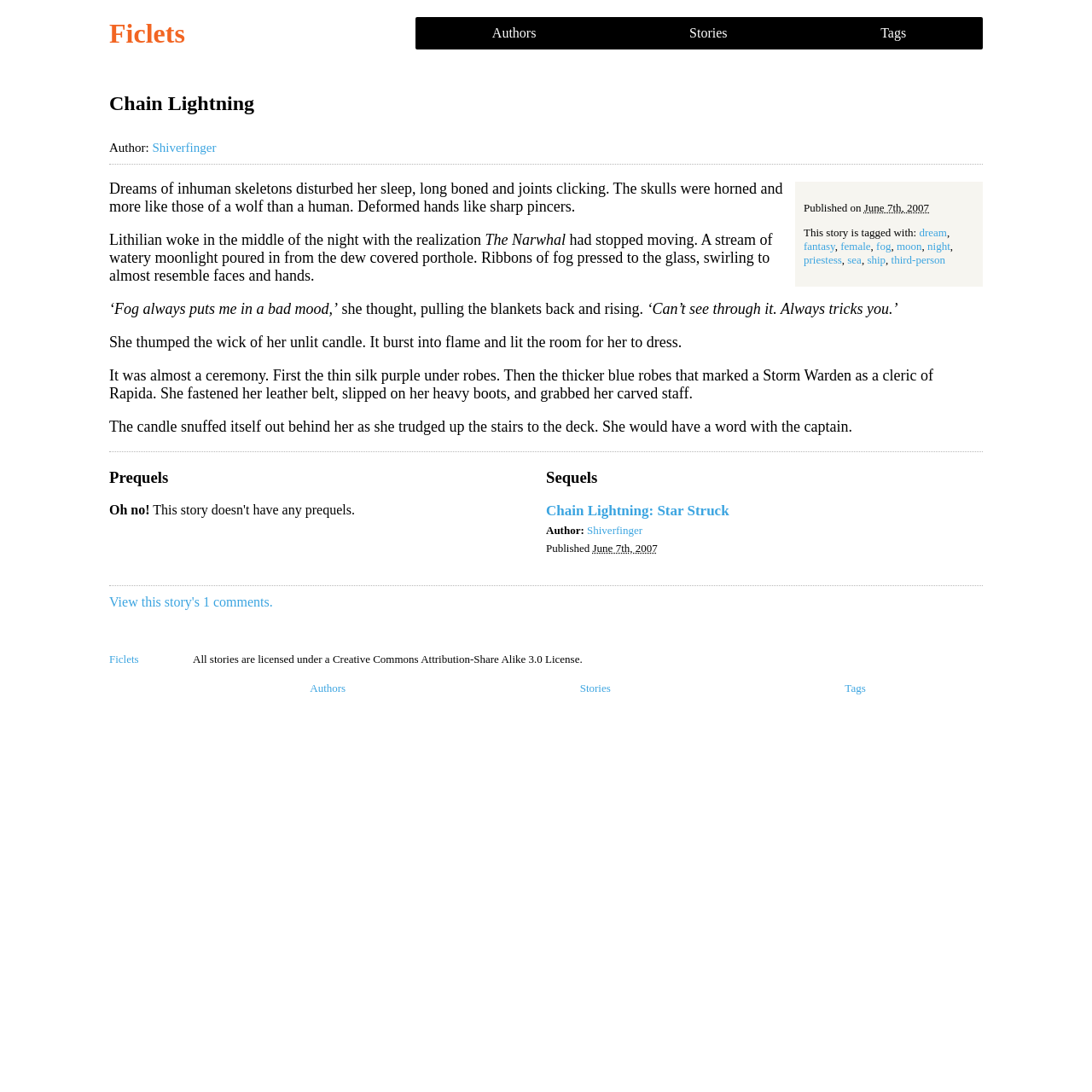Using the provided element description "Tags", determine the bounding box coordinates of the UI element.

[0.666, 0.621, 0.9, 0.641]